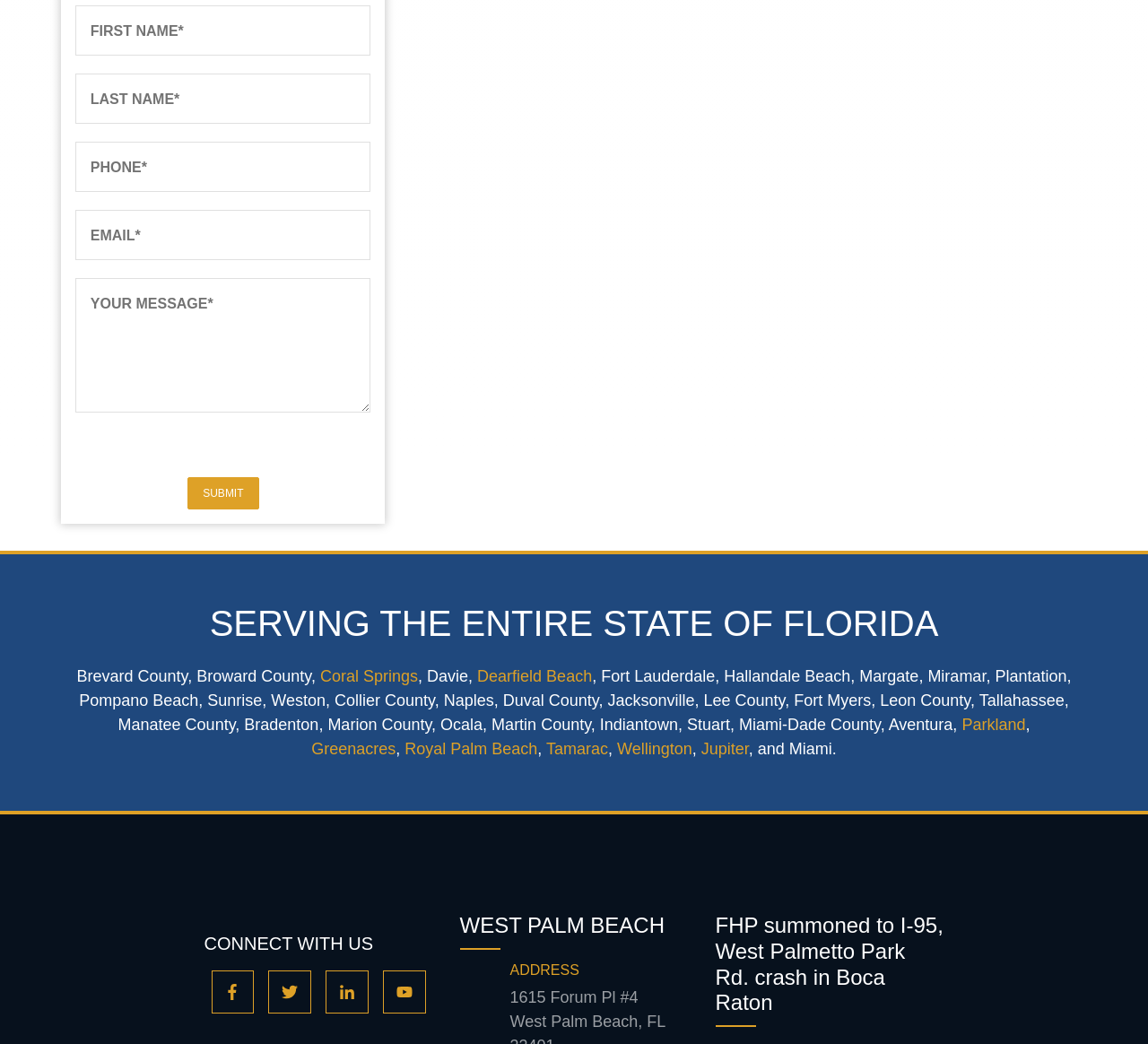Please find the bounding box for the UI component described as follows: "parent_node: CONNECT WITH US".

[0.178, 0.875, 0.377, 0.895]